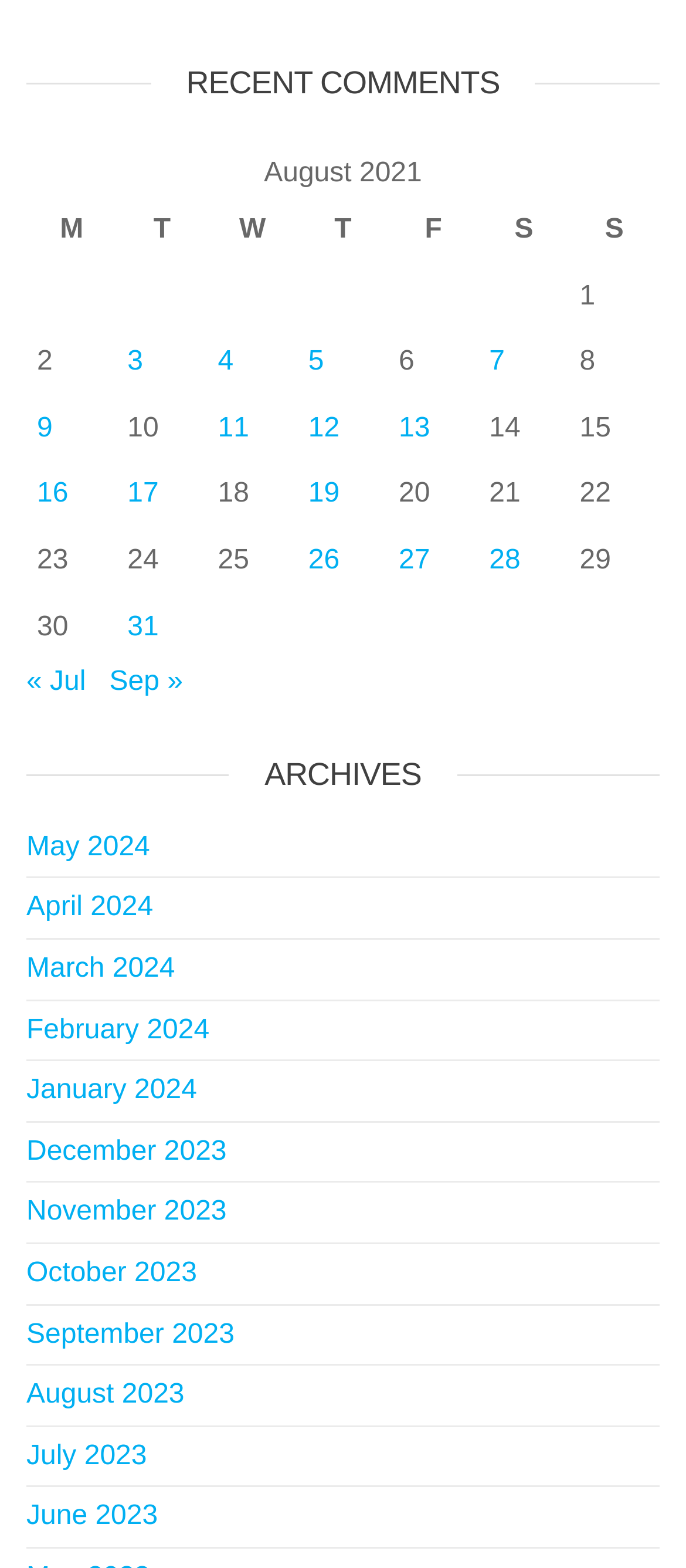Locate the bounding box coordinates of the element that needs to be clicked to carry out the instruction: "Toggle Table of Content". The coordinates should be given as four float numbers ranging from 0 to 1, i.e., [left, top, right, bottom].

None